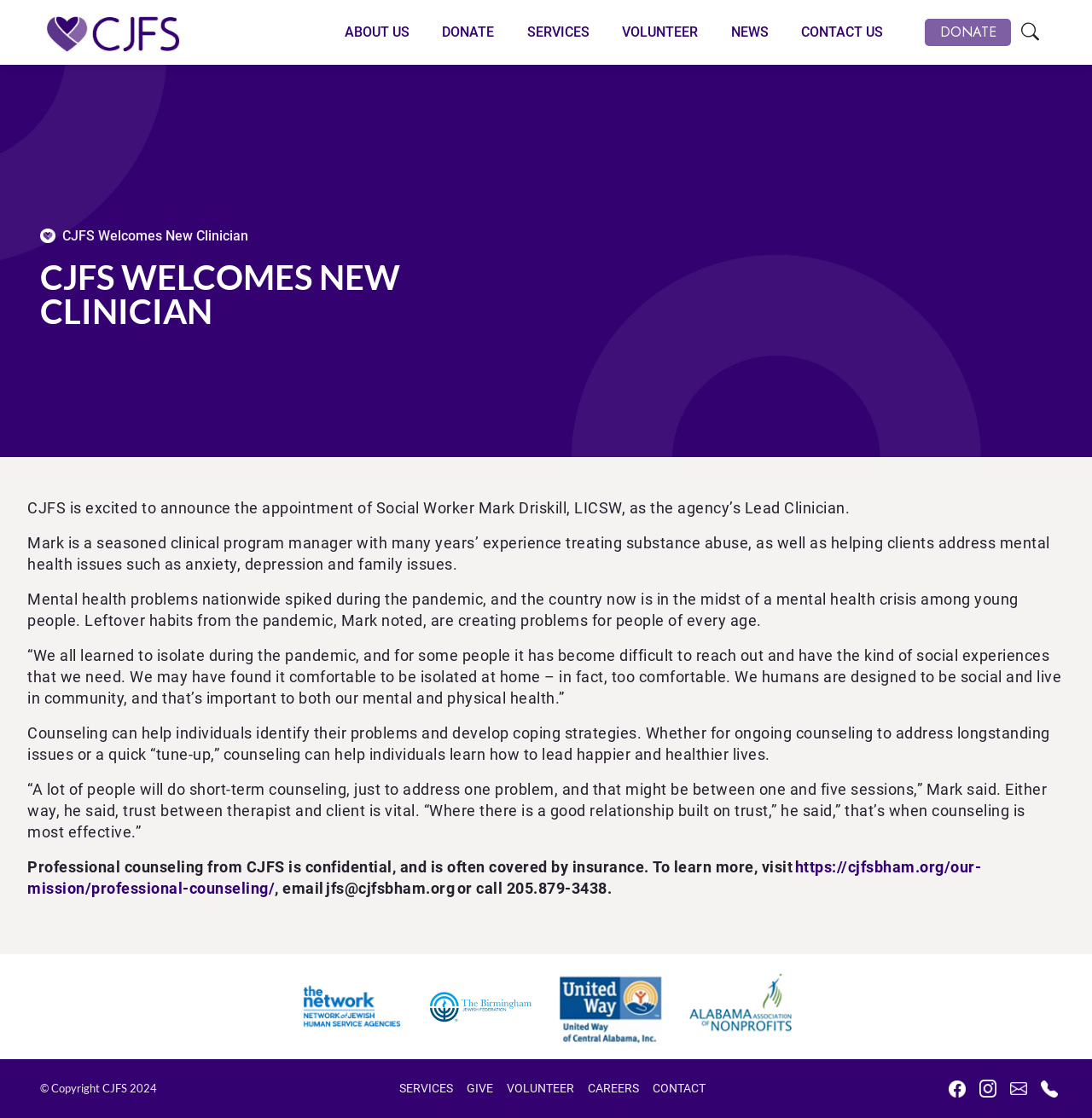Please specify the bounding box coordinates of the clickable region necessary for completing the following instruction: "Click CJFS Birmingham". The coordinates must consist of four float numbers between 0 and 1, i.e., [left, top, right, bottom].

[0.037, 0.009, 0.172, 0.049]